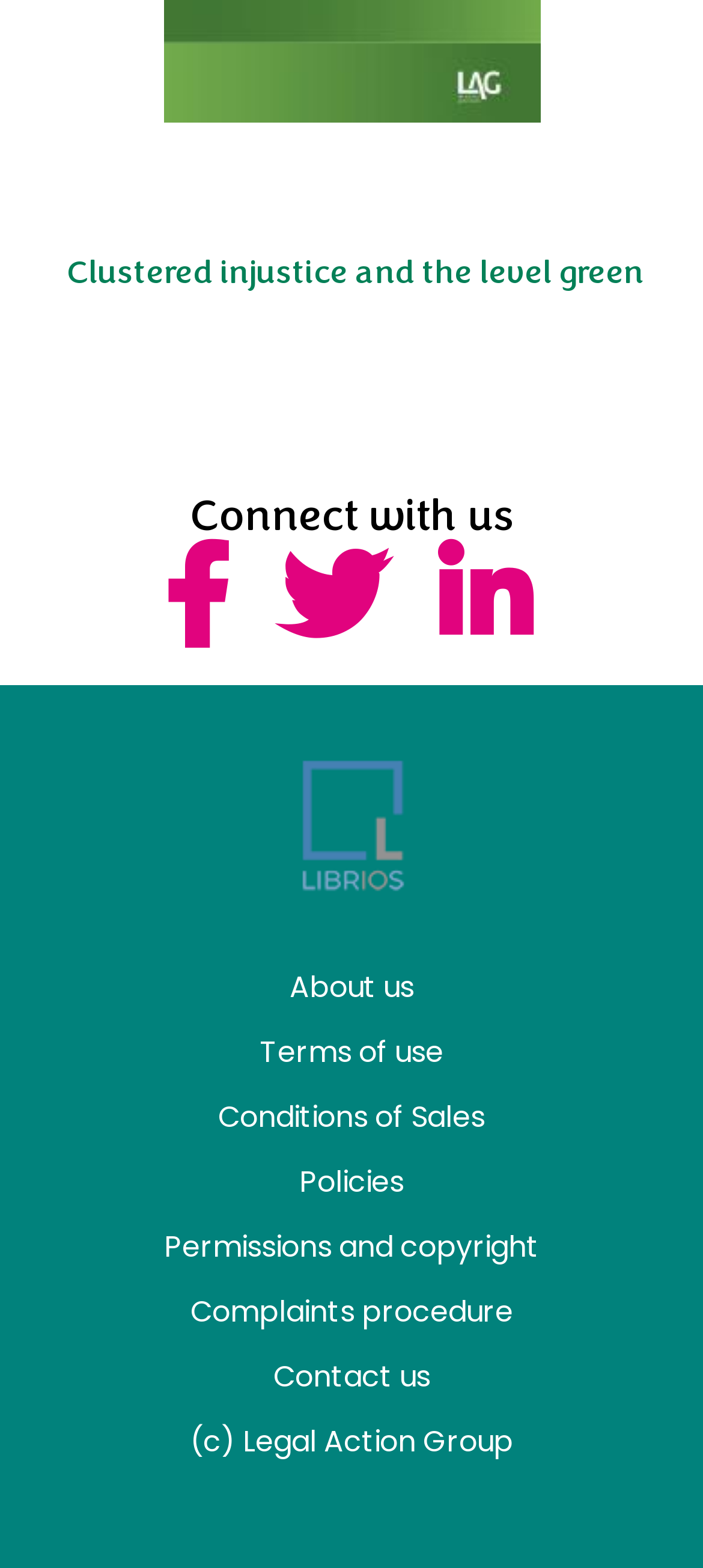Provide the bounding box coordinates of the HTML element described by the text: "title="connect to us on LinkedIn"".

[0.623, 0.335, 0.767, 0.428]